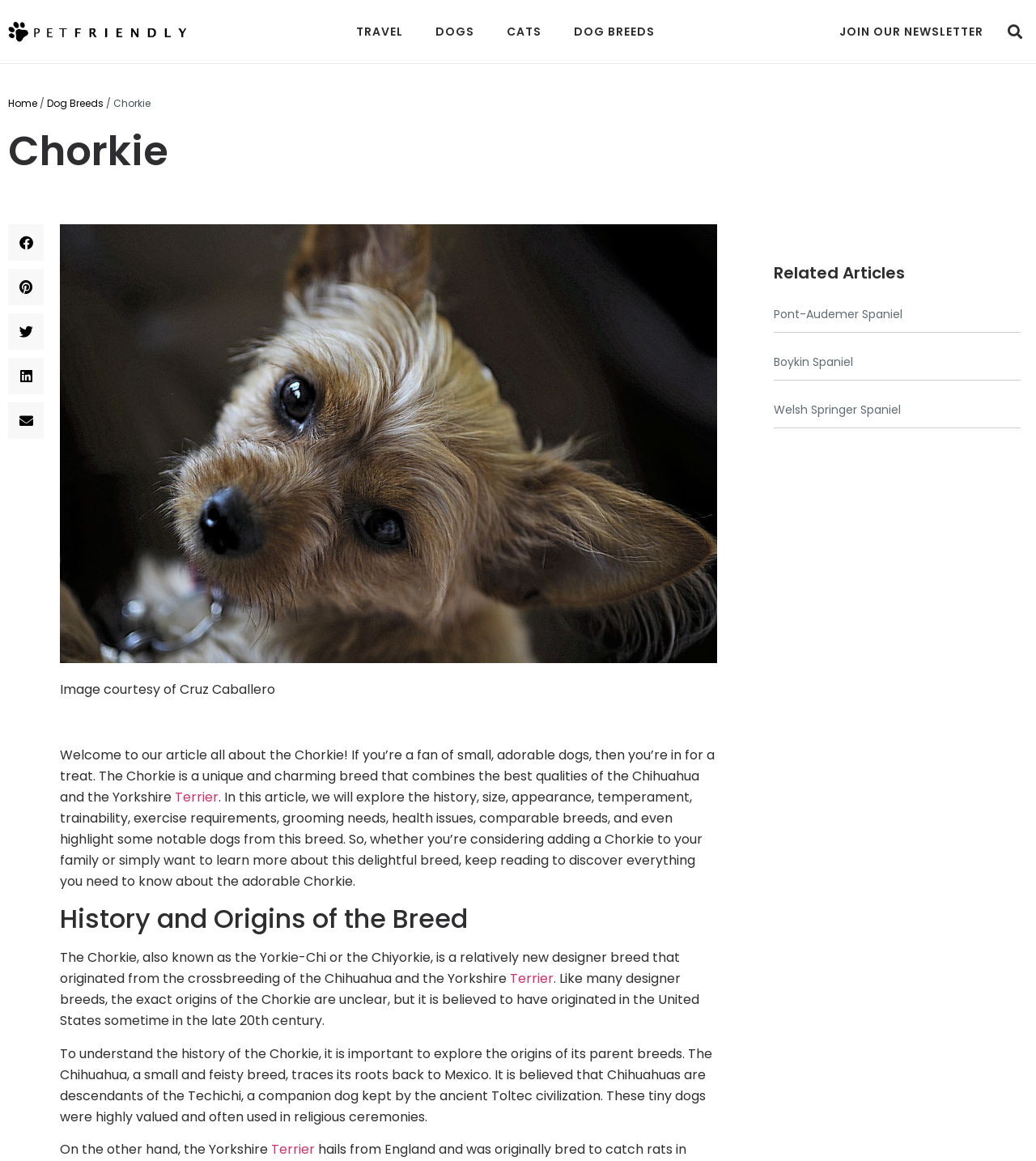What is the purpose of the buttons at the top of the webpage?
Based on the image, give a concise answer in the form of a single word or short phrase.

Navigation